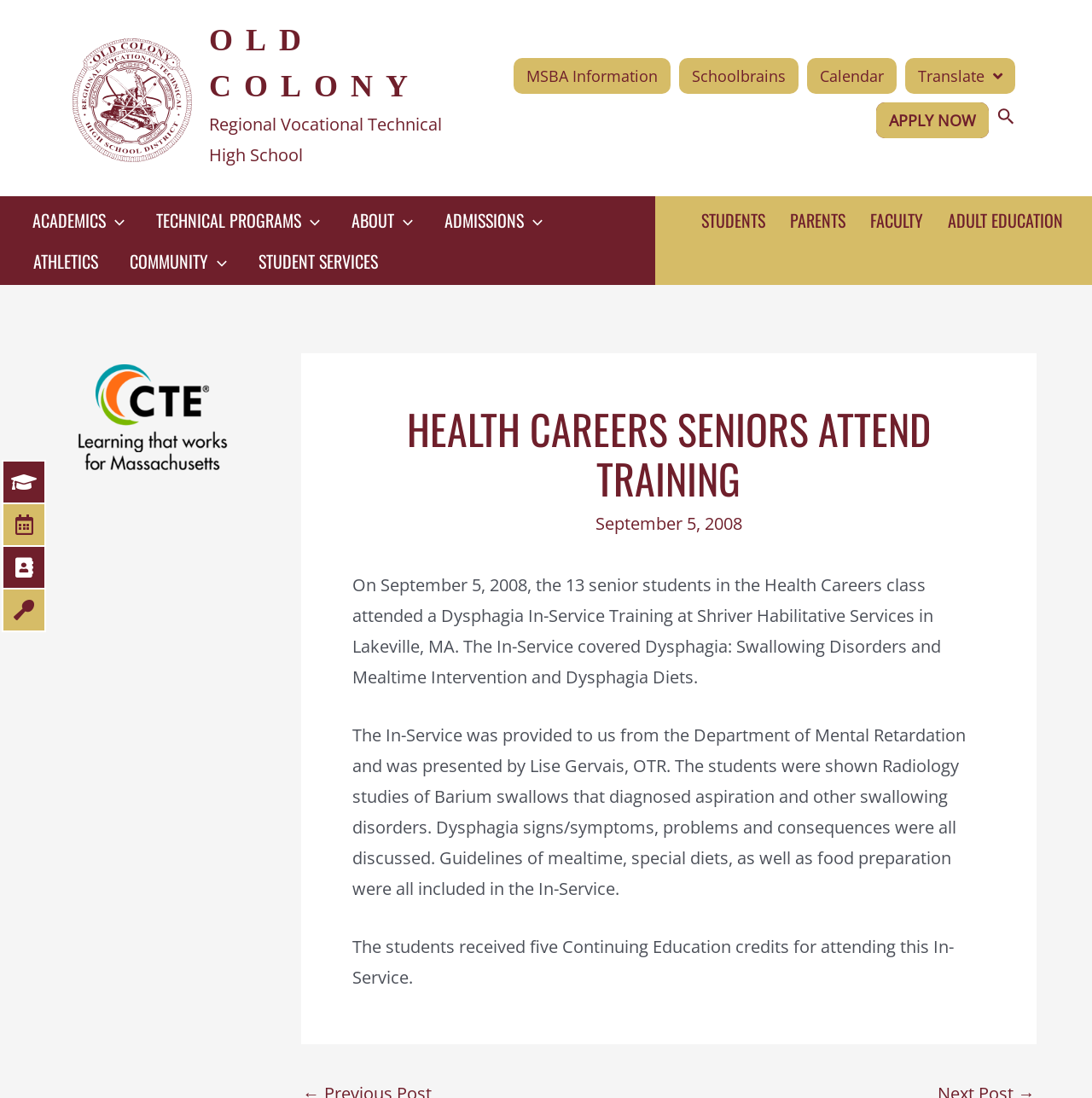Ascertain the bounding box coordinates for the UI element detailed here: "Adult Education". The coordinates should be provided as [left, top, right, bottom] with each value being a float between 0 and 1.

[0.857, 0.182, 0.984, 0.219]